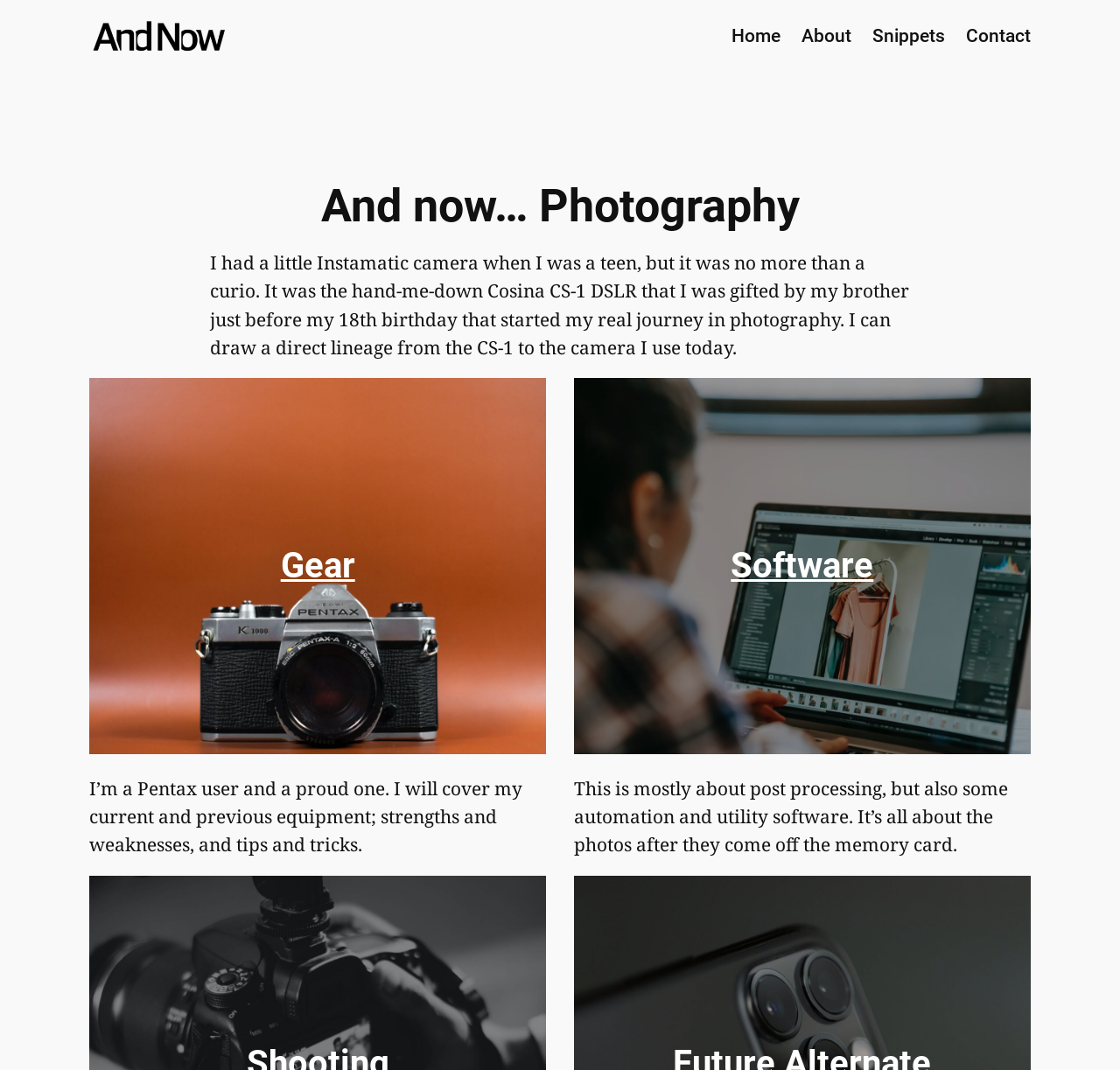From the webpage screenshot, predict the bounding box of the UI element that matches this description: "alt="AndNow logotype"".

[0.08, 0.016, 0.205, 0.052]